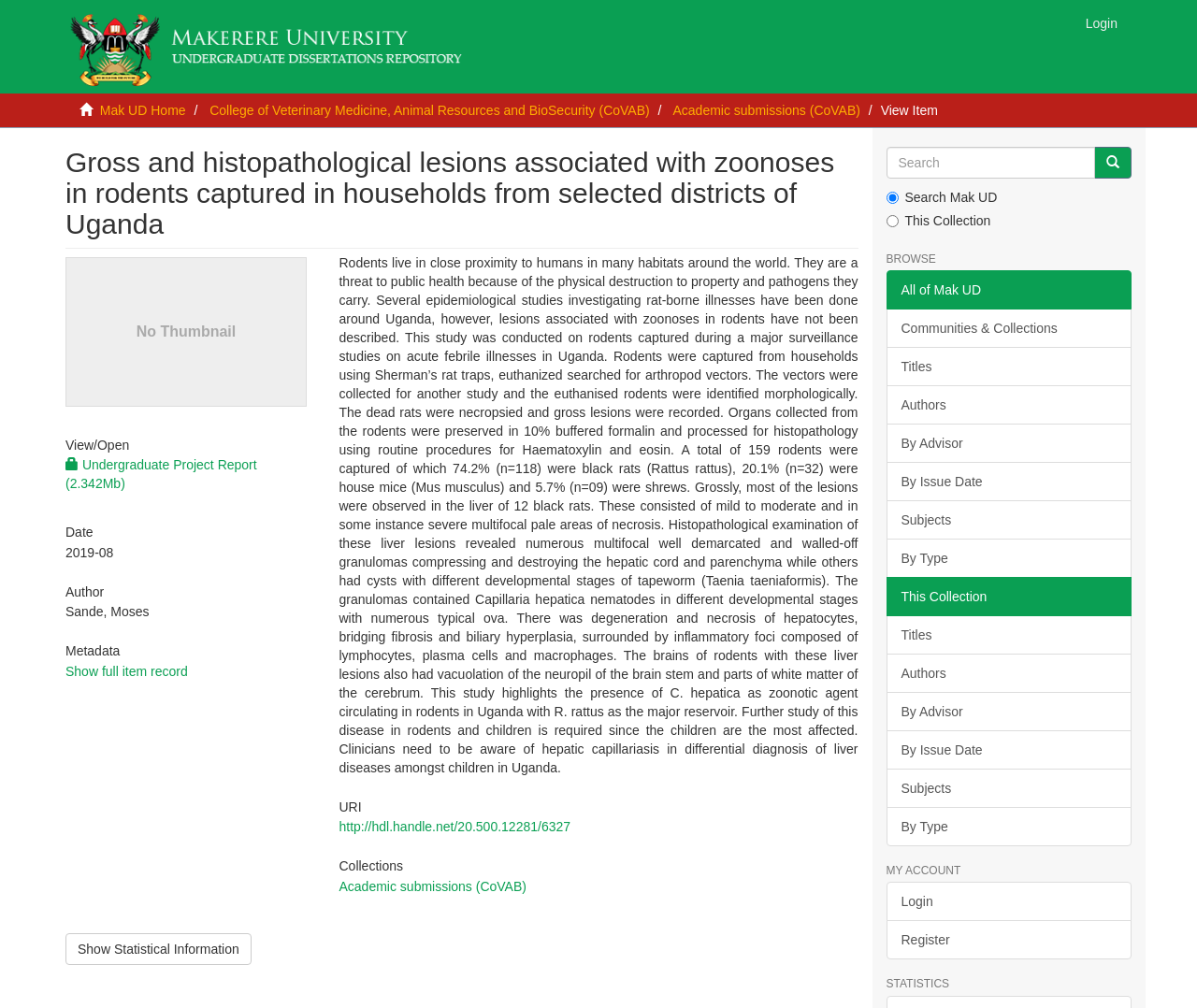Look at the image and write a detailed answer to the question: 
What is the type of report presented on this webpage?

I can see that the webpage has a link 'Undergraduate Project Report (2.342Mb)' which suggests that the report presented on this webpage is an undergraduate project report.